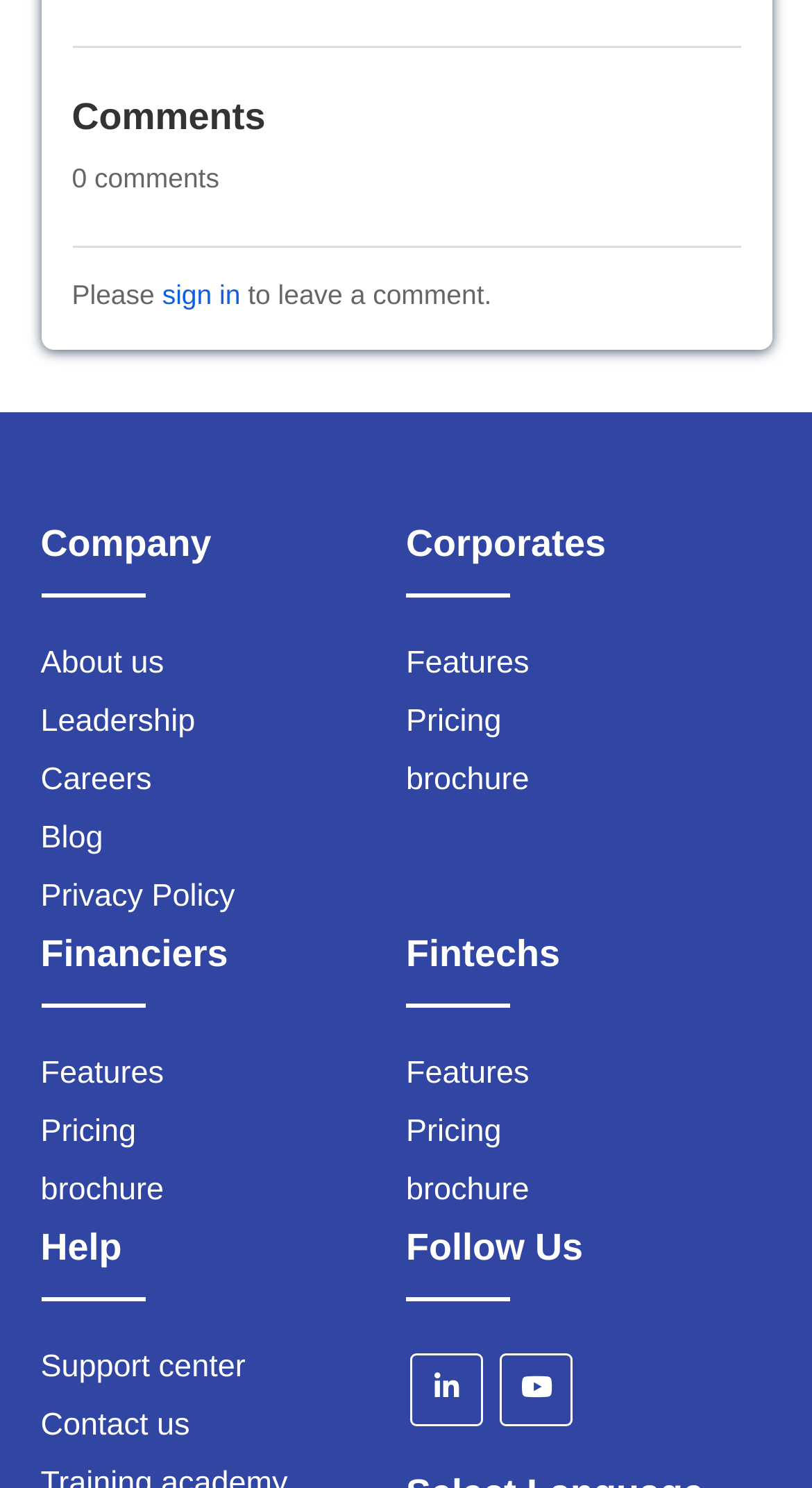Please identify the bounding box coordinates of where to click in order to follow the instruction: "sign in".

[0.2, 0.187, 0.296, 0.208]